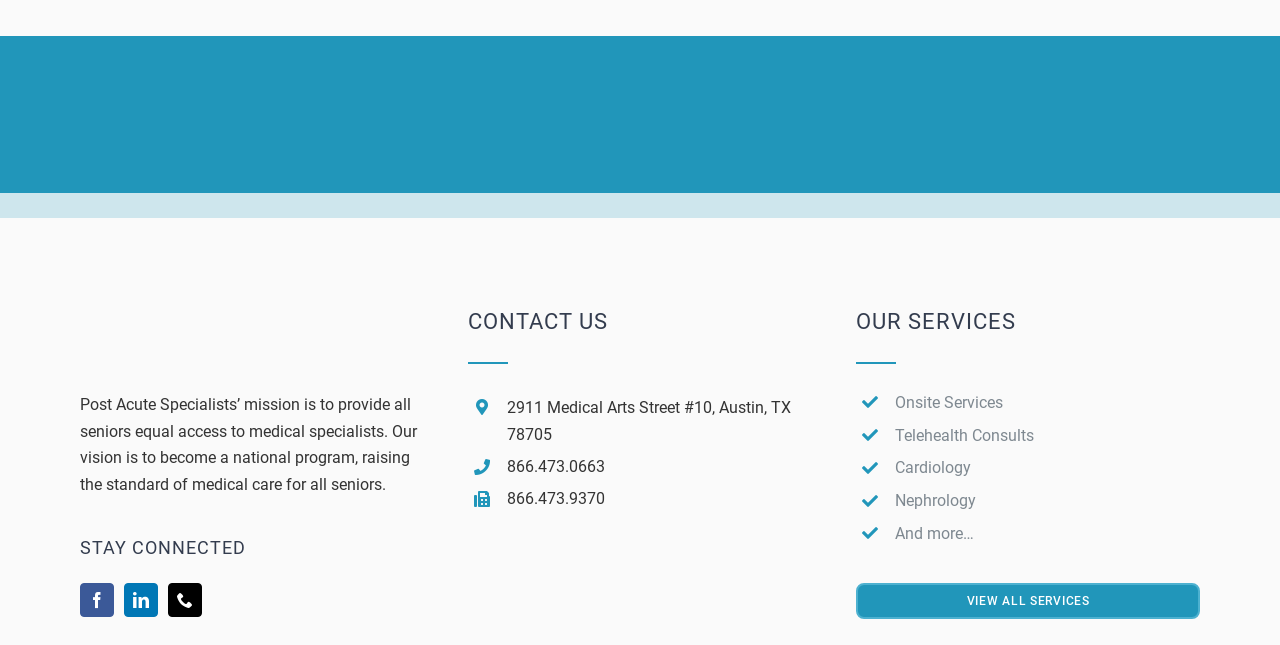Use a single word or phrase to answer the question: 
What is the company's mission?

Provide equal access to medical specialists